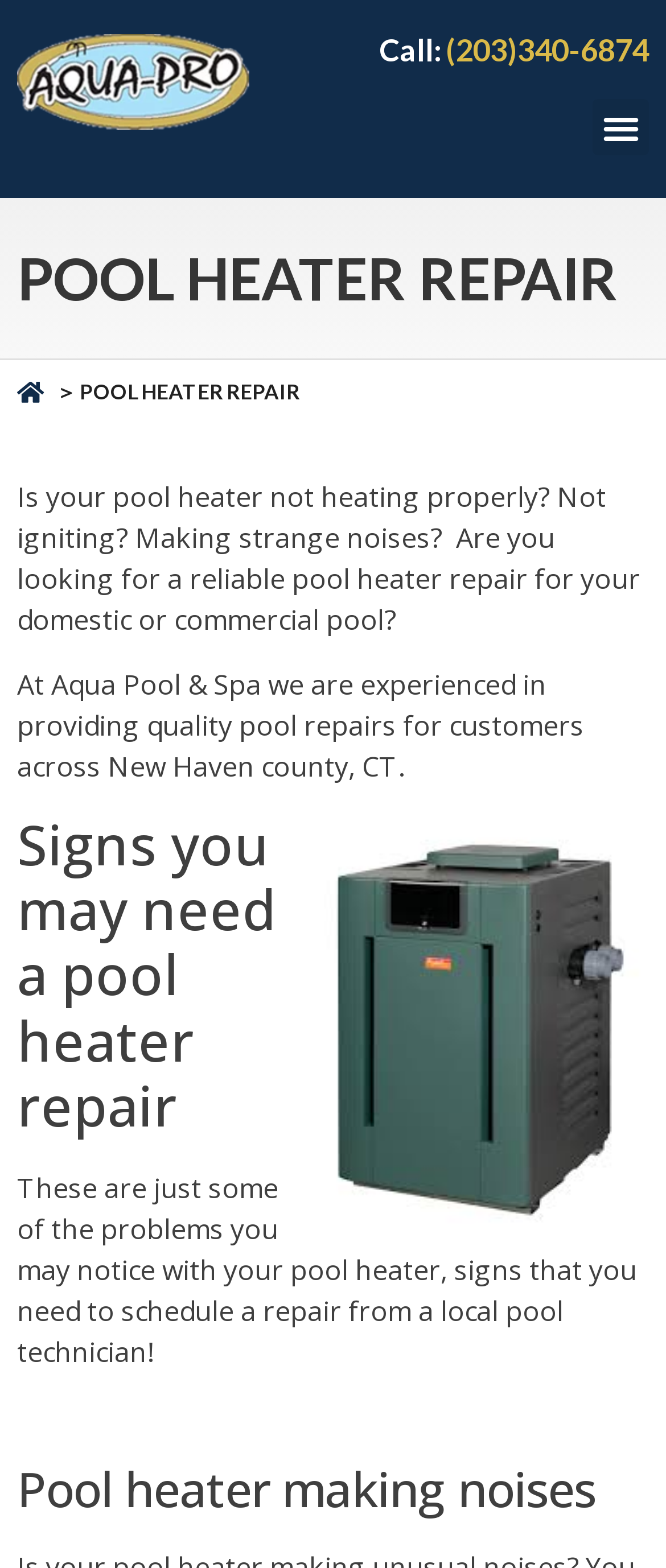What is the purpose of the webpage?
Answer with a single word or phrase, using the screenshot for reference.

To offer pool heater repair services